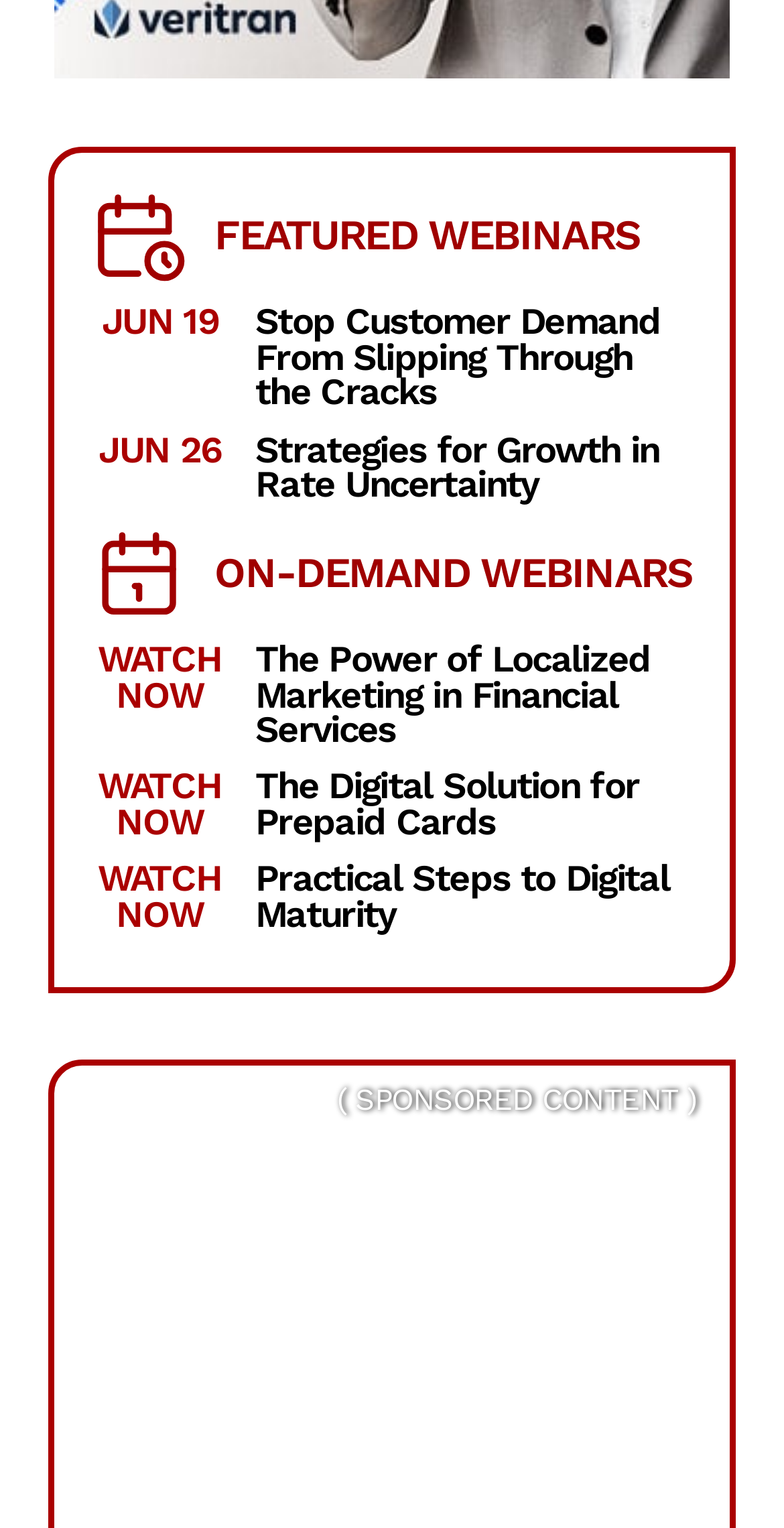What is the date of the second featured webinar?
Please ensure your answer is as detailed and informative as possible.

I found the answer by looking at the link element with the text 'JUN 26' which is located below the 'FEATURED WEBINARS' link and has a bounding box coordinate of [0.126, 0.28, 0.282, 0.307].